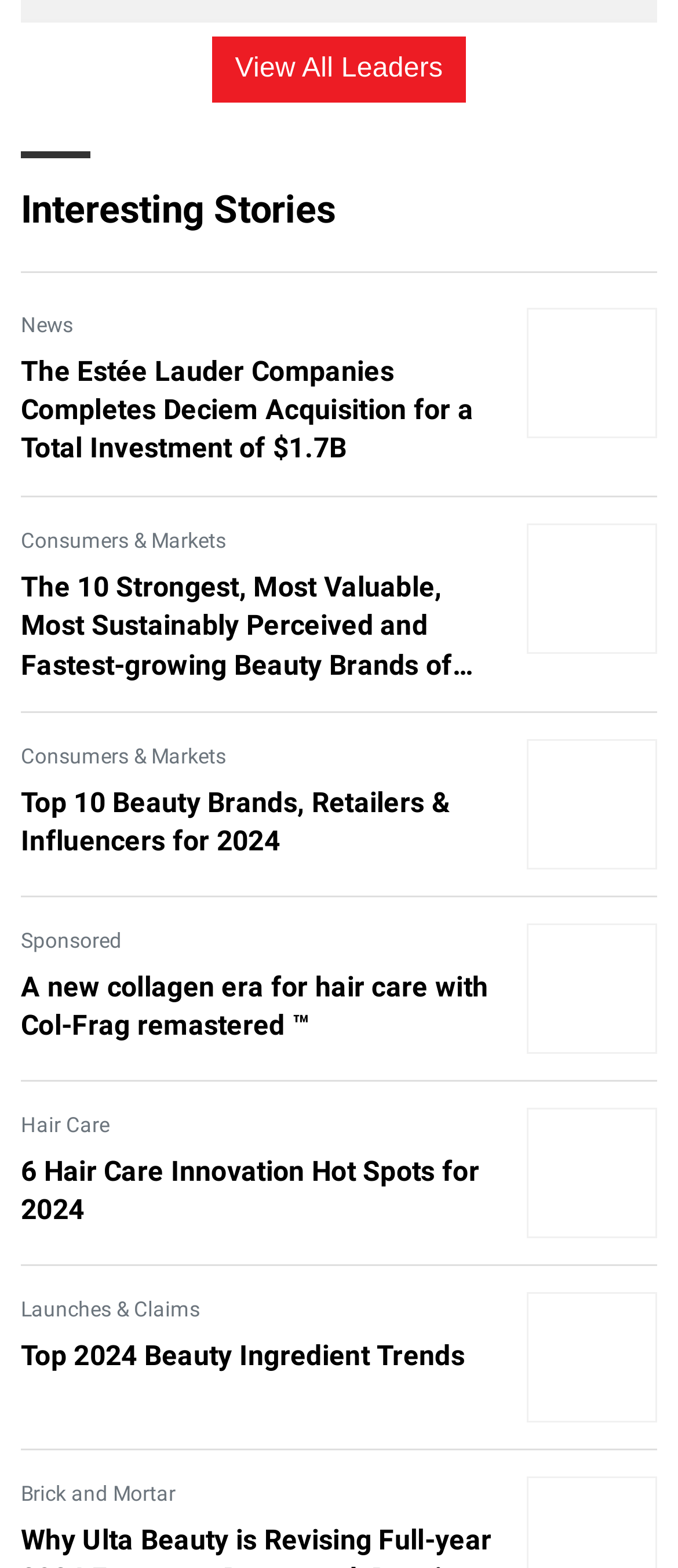What is the topic of the last article?
Kindly offer a detailed explanation using the data available in the image.

I found the topic of the last article by looking at the heading element with the text 'Top 2024 Beauty Ingredient Trends'. The topic is about beauty ingredient trends.